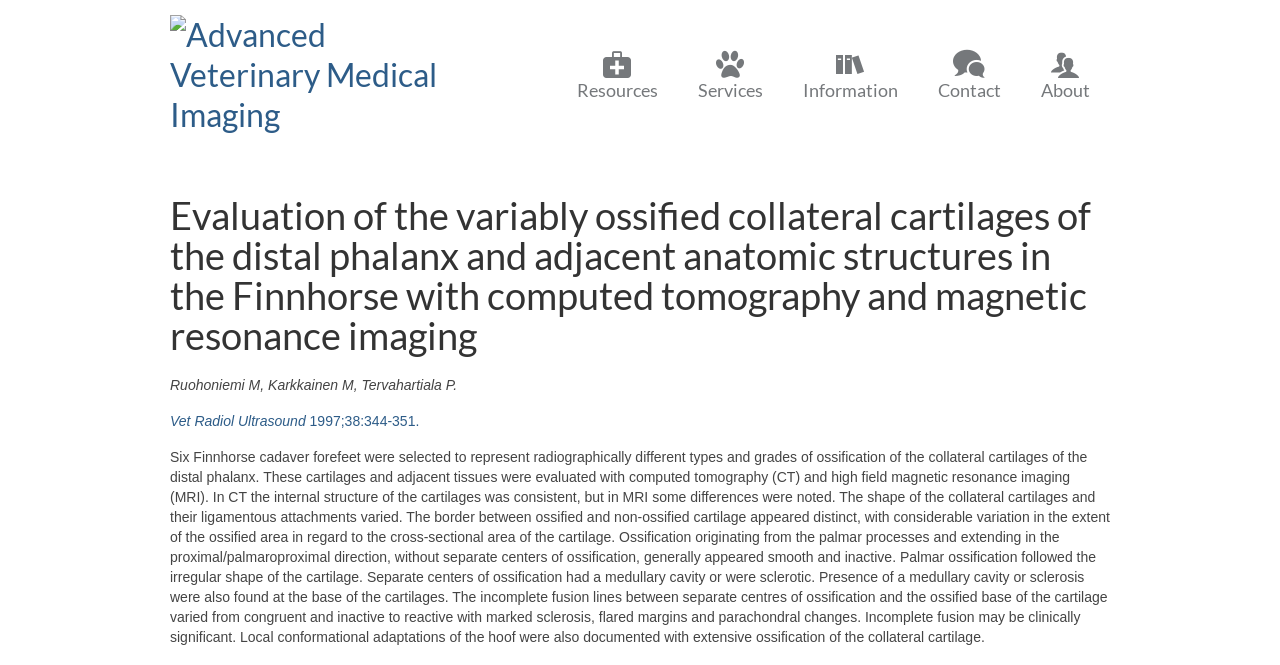Identify the bounding box of the UI element that matches this description: "title="Advanced Veterinary Medical Imaging"".

[0.133, 0.023, 0.362, 0.203]